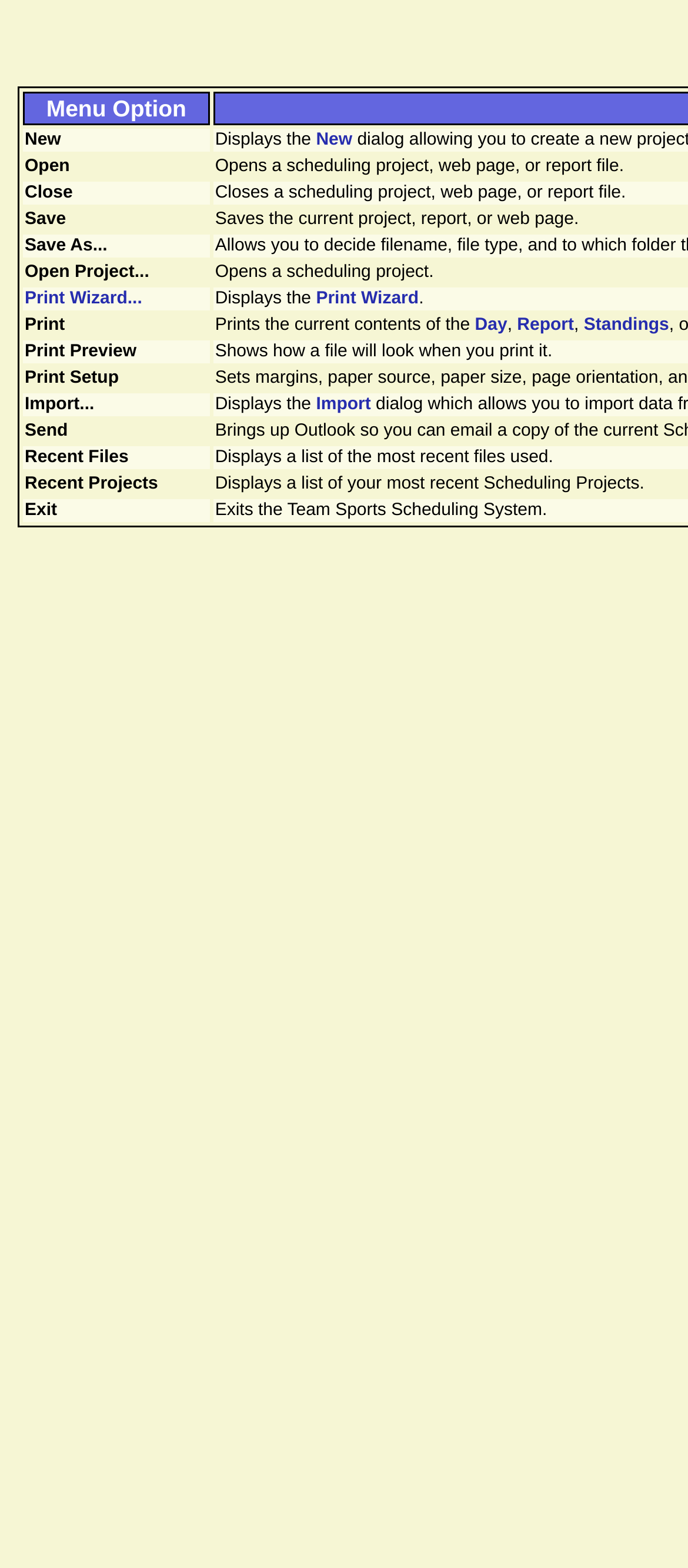Explain the contents of the webpage comprehensively.

The webpage is a file menu with a list of options. At the top, there is a grid cell containing the menu option. Below it, there are 13 grid cells, each containing a specific file menu option, including "New", "Open", "Close", "Save", "Save As...", "Open Project...", "Print Wizard...", "Print", "Print Preview", "Print Setup", "Import...", "Send", "Recent Files", "Recent Projects", and "Exit". 

The "New" option is positioned slightly below the top menu option, and to its right, there is a link with the same label. The "Print Wizard..." option has two links with the same label, one to the right of the grid cell and another below it. The "Print" option has three links to its right, labeled "Day", "Report", and "Standings". The "Import..." option has a link to its right with the same label. 

All the grid cells are aligned to the left and stacked vertically, with a small gap between each option. The links associated with each option are positioned to the right of their corresponding grid cells.